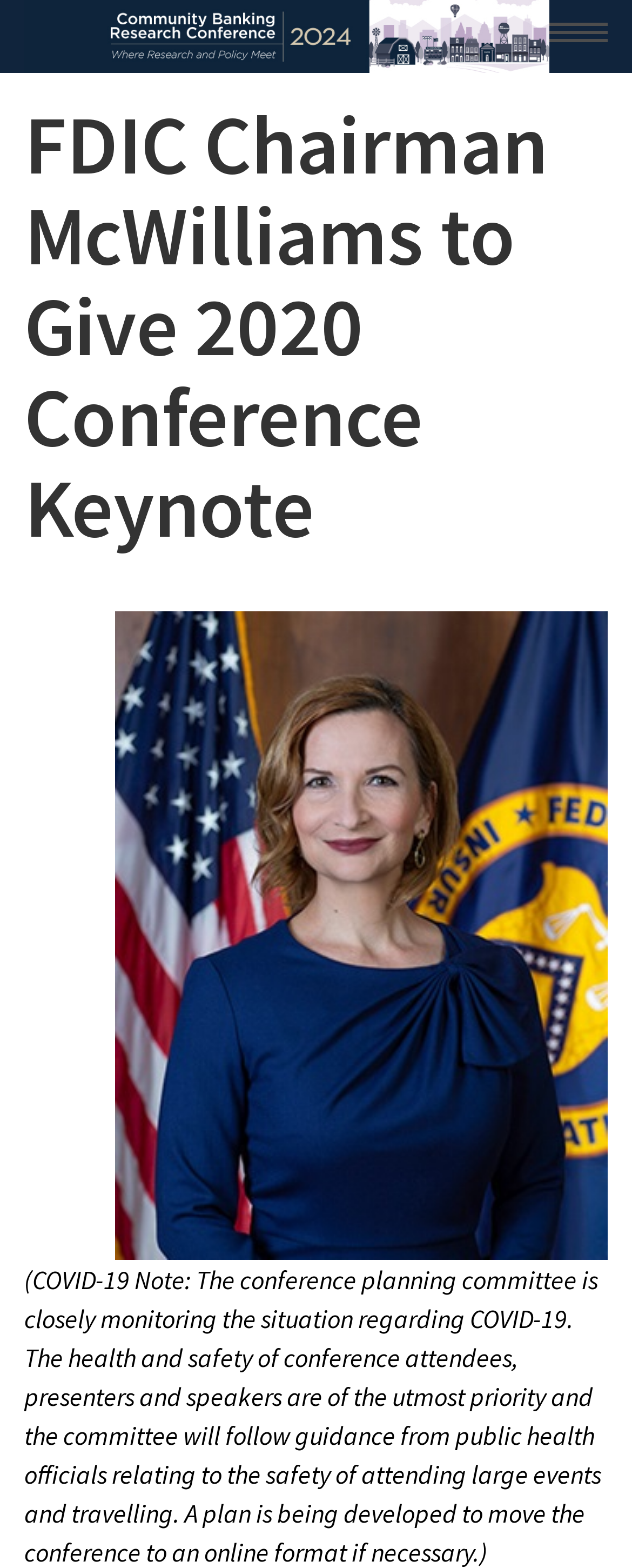What is the purpose of the website?
Based on the image, answer the question with as much detail as possible.

Based on the webpage, I can infer that the purpose of the website is to provide information about the Community Banking Research Conference, including news, research, and archives of past conferences. The navigation menu and the content on the page suggest that the website is a central hub for conference-related information.